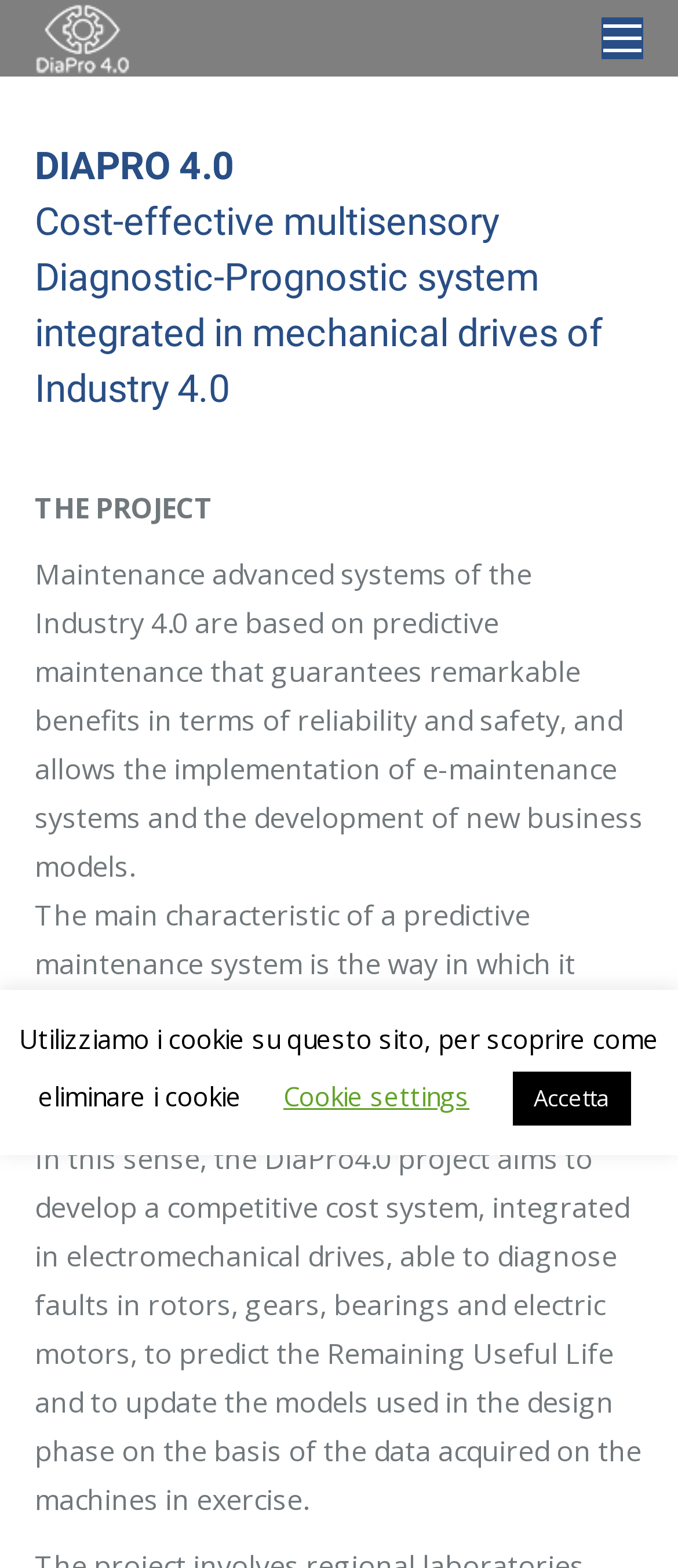Can you find the bounding box coordinates for the UI element given this description: "alt="DiaPro 4.0""? Provide the coordinates as four float numbers between 0 and 1: [left, top, right, bottom].

[0.051, 0.0, 0.192, 0.049]